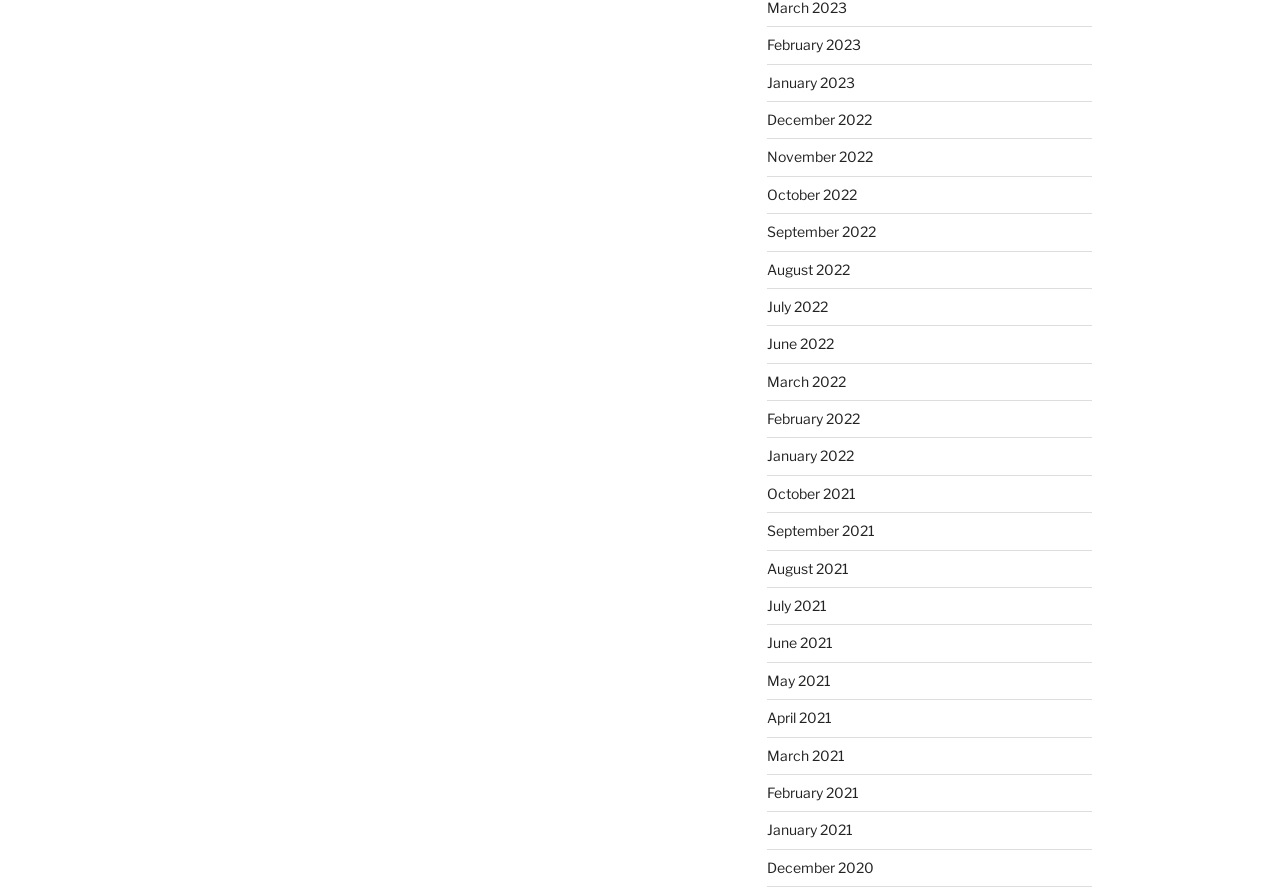Determine the bounding box coordinates of the section to be clicked to follow the instruction: "go to January 2022". The coordinates should be given as four float numbers between 0 and 1, formatted as [left, top, right, bottom].

[0.599, 0.502, 0.667, 0.521]